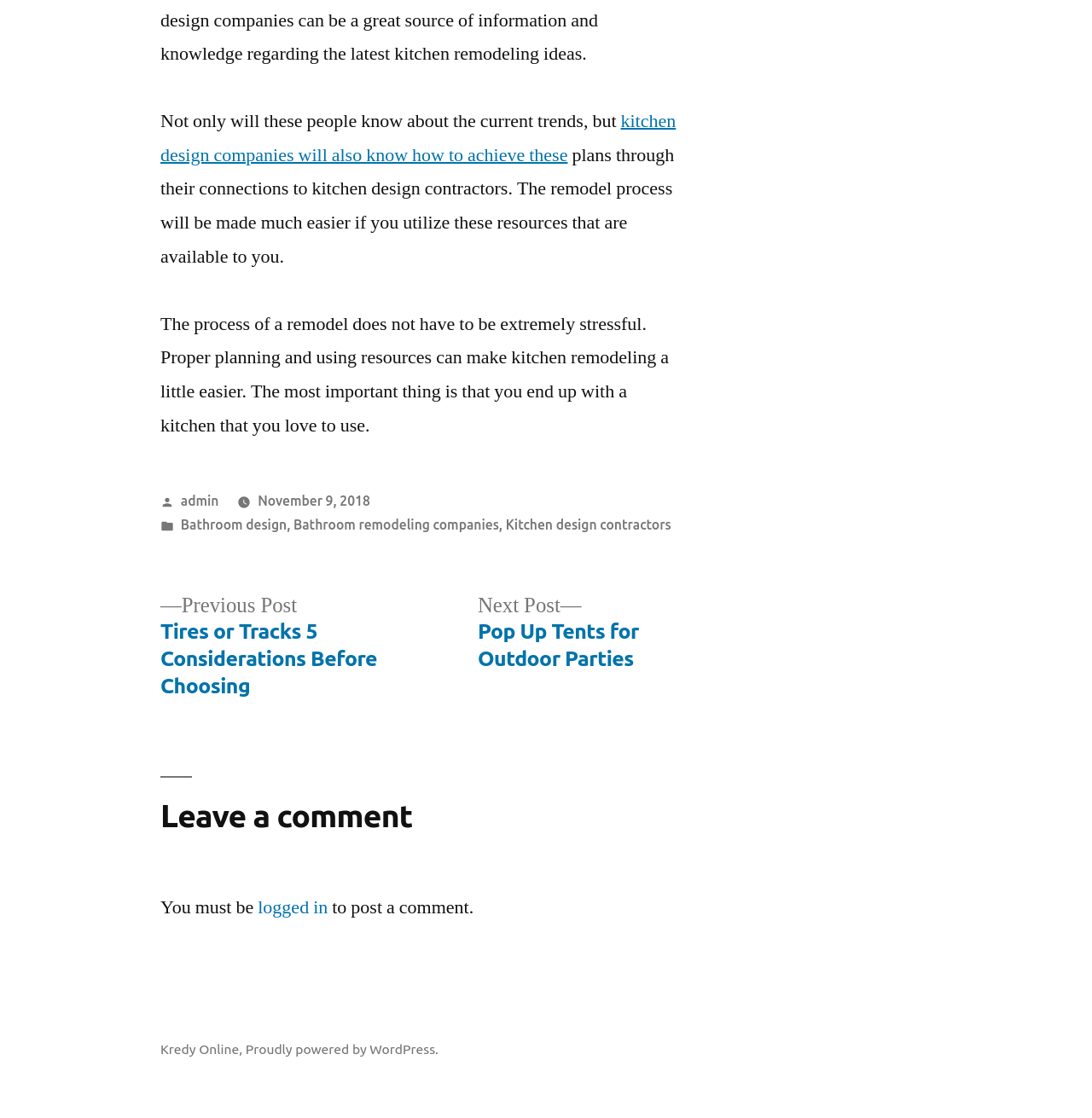Determine the bounding box coordinates for the area you should click to complete the following instruction: "Visit the 'Bathroom design' category".

[0.165, 0.463, 0.263, 0.476]